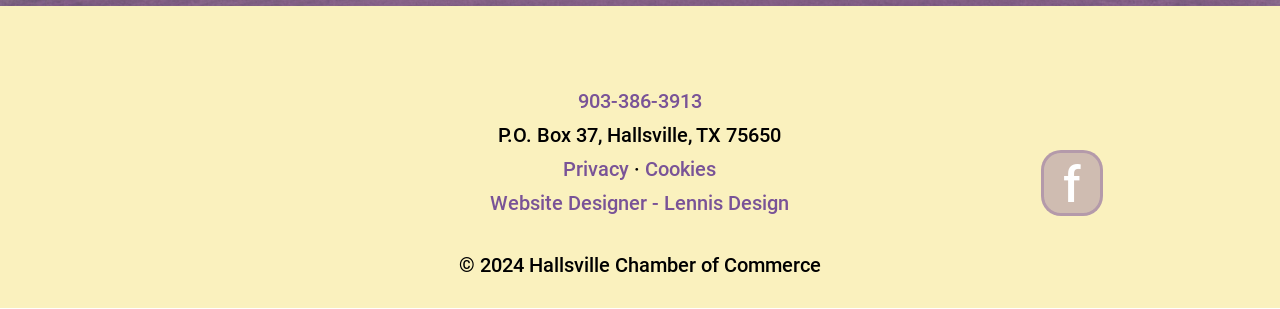What is the phone number?
Identify the answer in the screenshot and reply with a single word or phrase.

903-386-3913